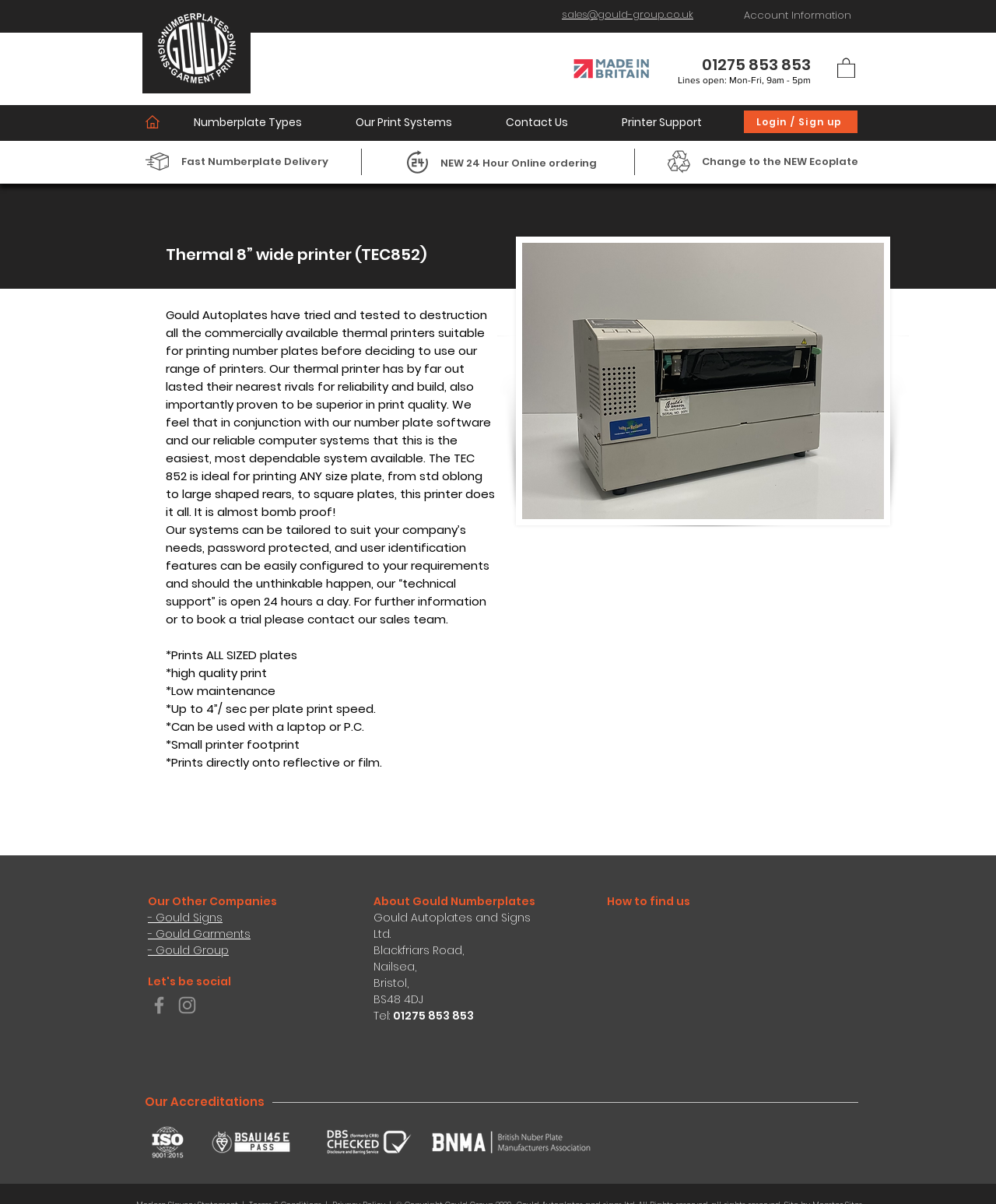What is the ideal use of the TEC 852 printer?
Refer to the screenshot and deliver a thorough answer to the question presented.

I found this information in the main content section of the webpage, where it describes the features of the TEC 852 printer, stating that it is 'ideal for printing ANY size plate, from std oblong to large shaped rears, to square plates, this printer does it all'.